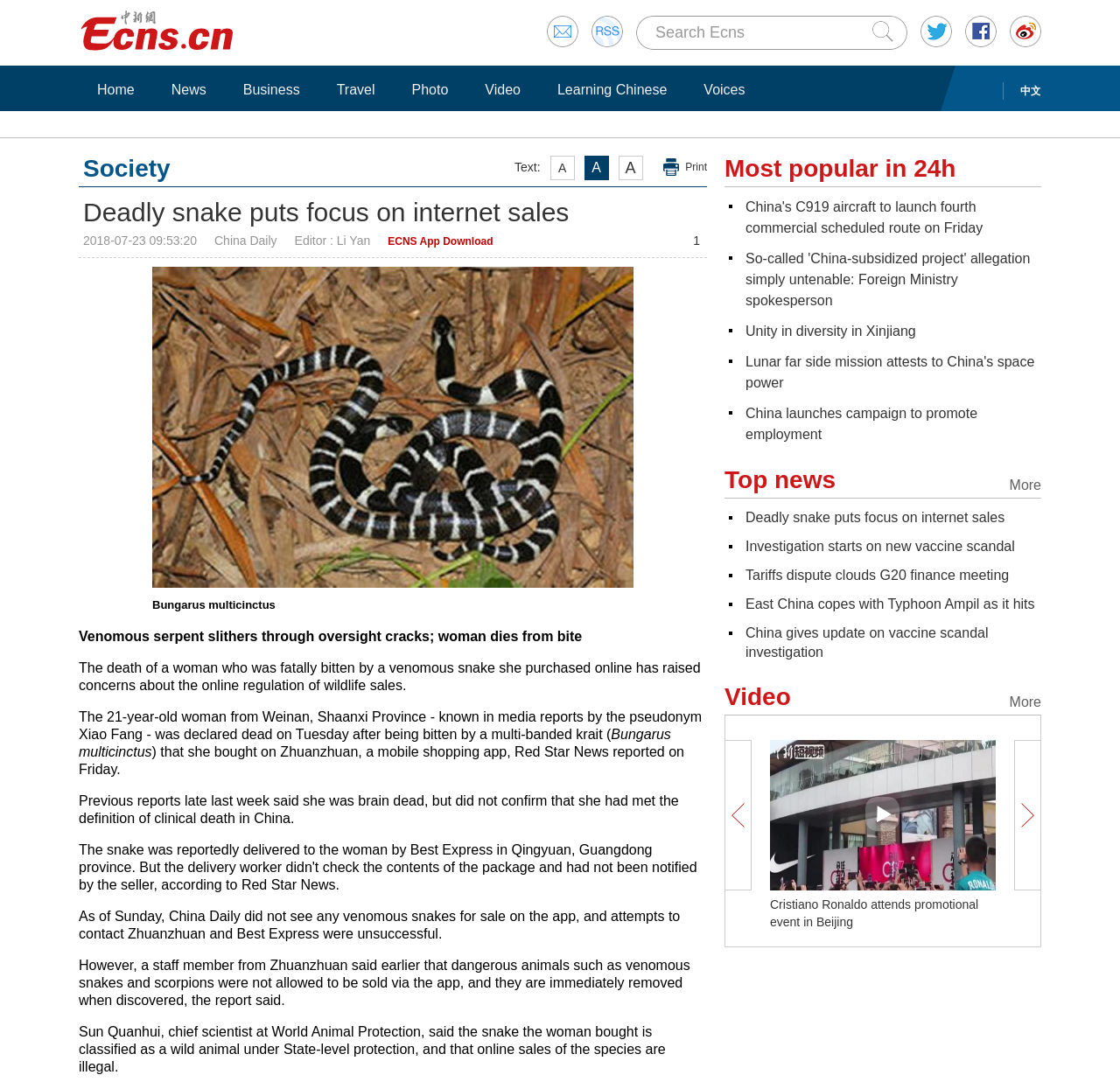Provide your answer in one word or a succinct phrase for the question: 
What is the species of the snake that bit the woman?

Bungarus multicinctus